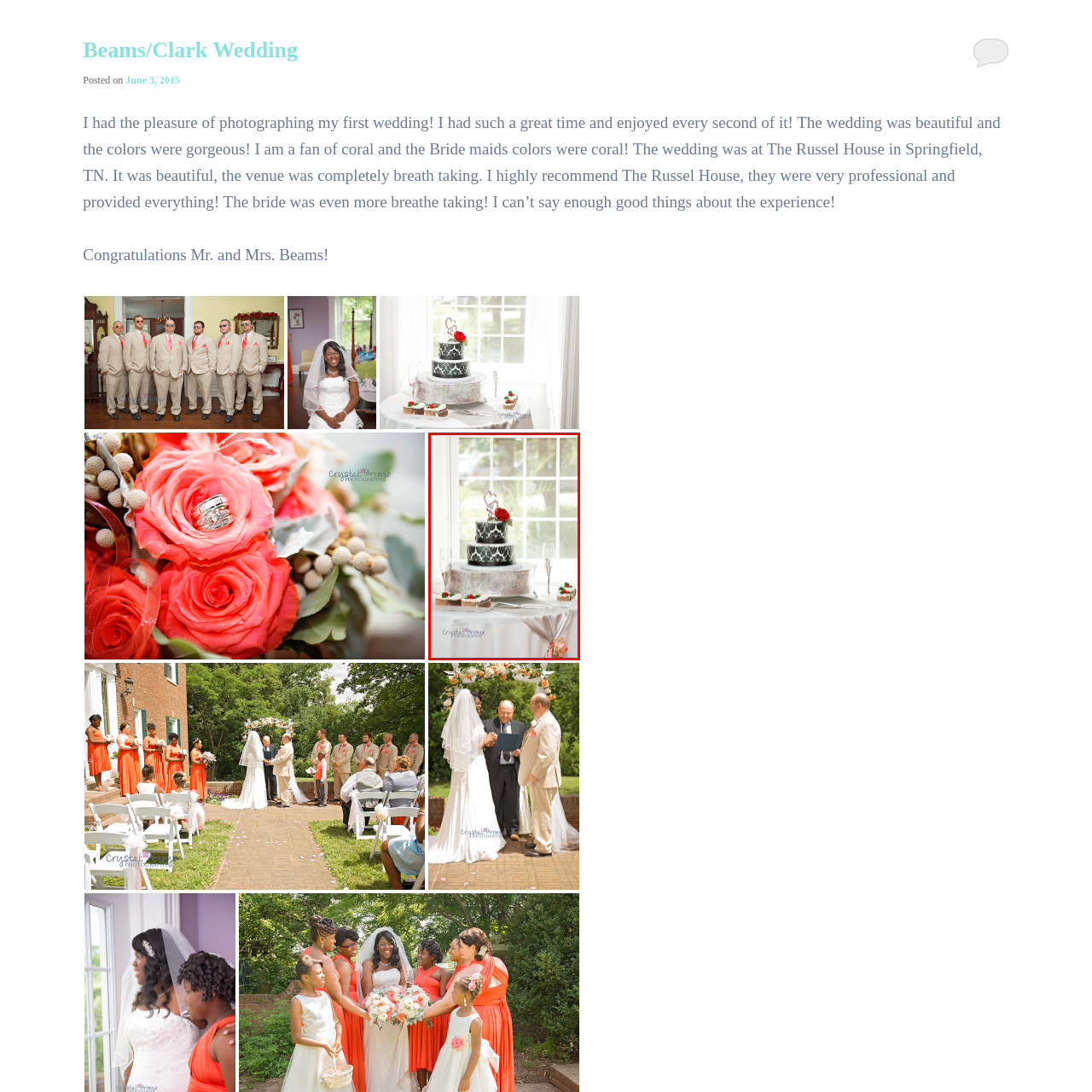Look closely at the image surrounded by the red box, What is the source of light in the setting? Give your answer as a single word or phrase.

natural light